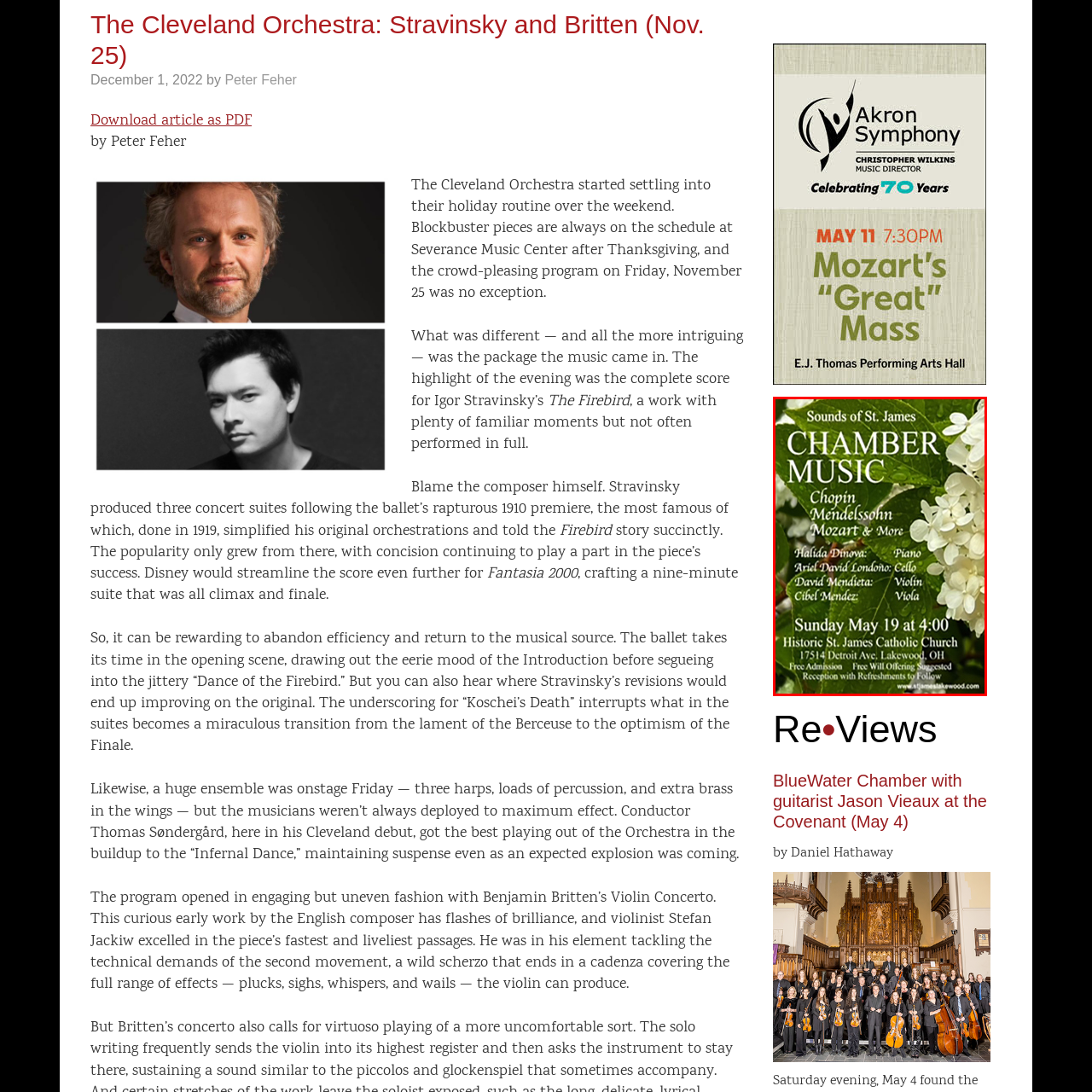Please look at the image within the red bounding box and provide a detailed answer to the following question based on the visual information: Who is the pianist performing at the concert?

According to the caption, the performers include Halida Dinova on piano, Ariel David Londono on cello, David Mendieta on violin, and Cibel Mendez on viola. Therefore, the pianist performing at the concert is Halida Dinova.